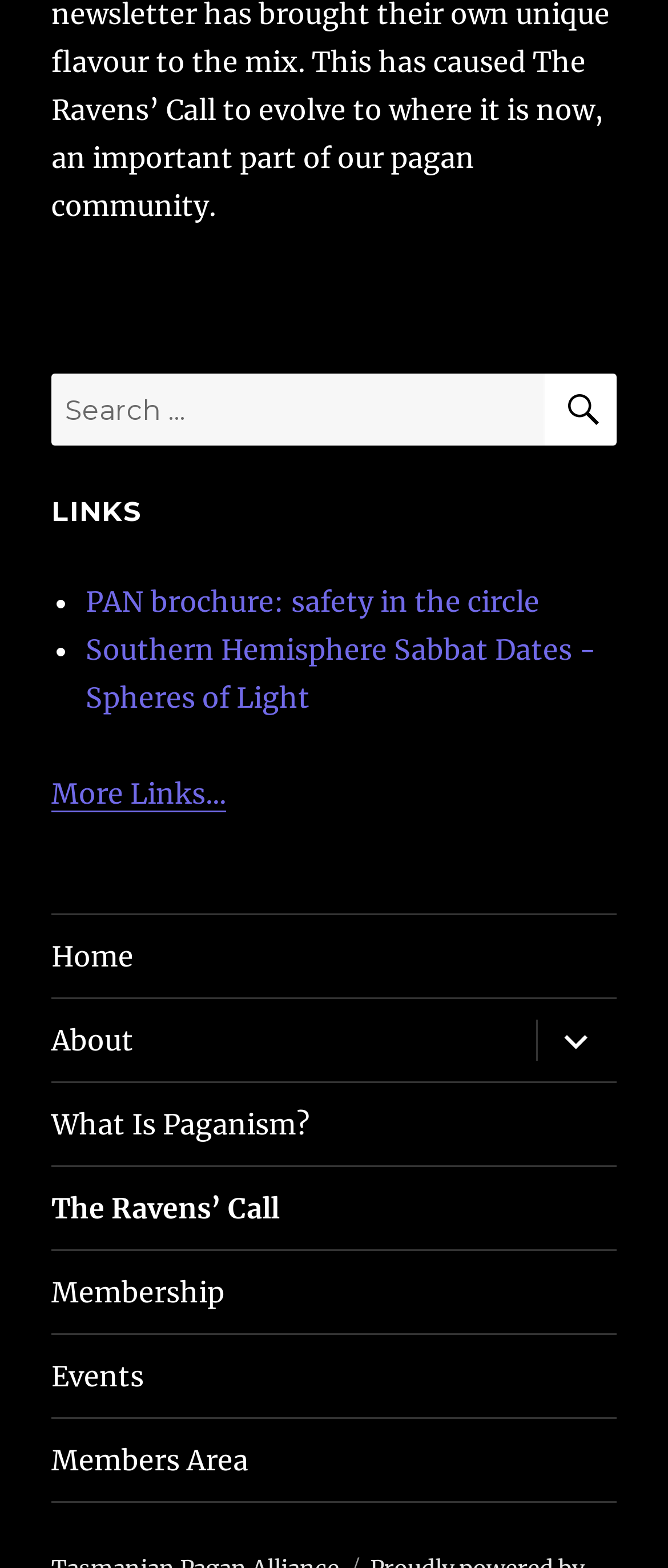What is the last link in the footer?
By examining the image, provide a one-word or phrase answer.

Members Area